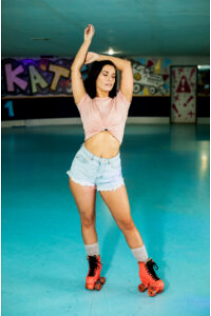Provide a comprehensive description of the image.

In this vibrant and lively image, a woman showcases her roller skating talent on a brightly colored rink. She strikes a confident pose with one arm raised elegantly overhead, her other hand resting on her hip. Dressed in a stylish pink crop top and denim cut-off shorts, she embodies a playful spirit and fashion-forward attitude. Her retro roller skates, featuring bright orange wheels, add a pop of color to the scene, while knee-high socks complete her nostalgic look. The backdrop features colorful graffiti and whimsical artwork, enhancing the fun atmosphere of the skating rink. The polished, teal-colored floor reflects the light, creating a lively ambiance perfect for skating.